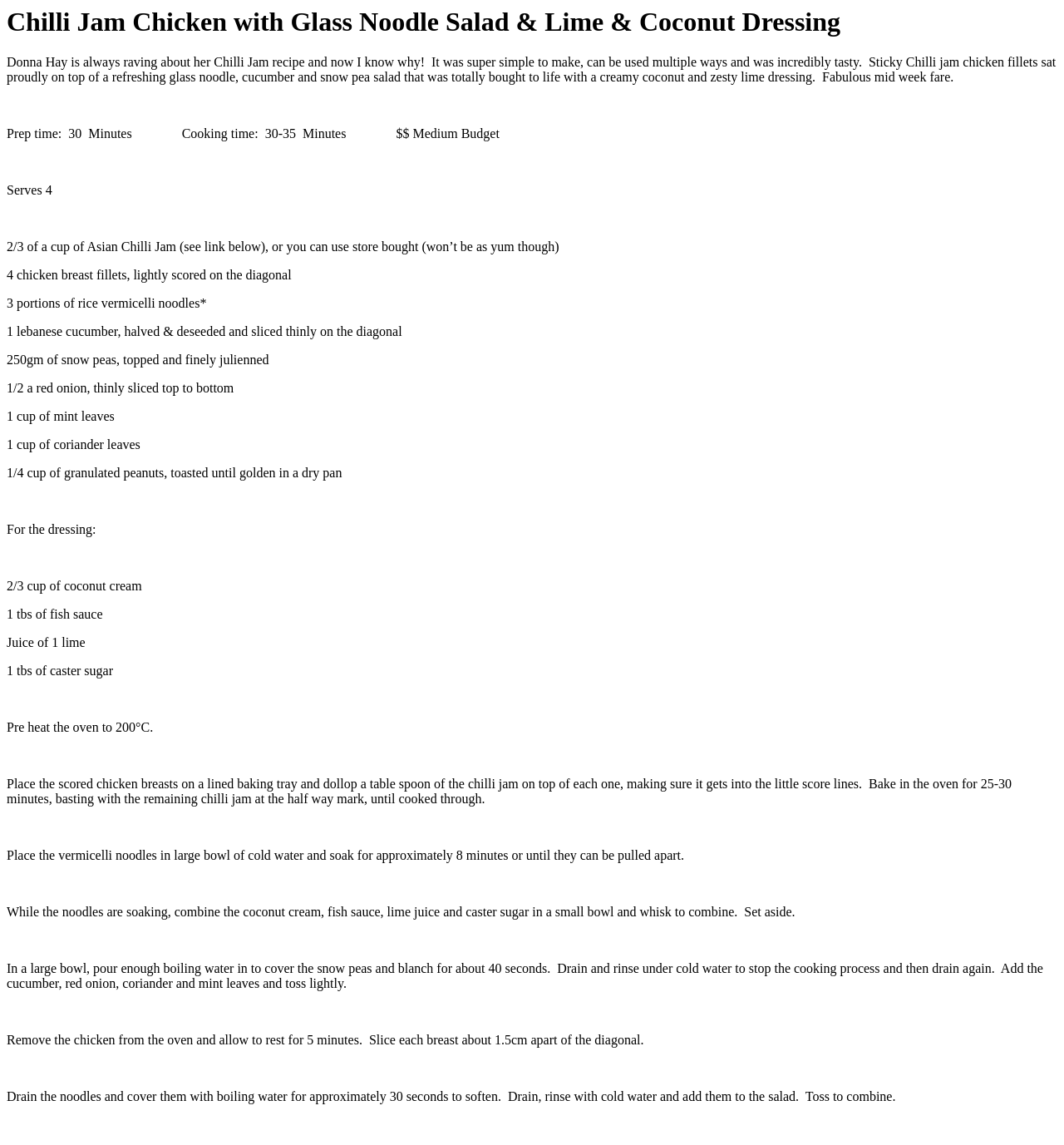Could you please study the image and provide a detailed answer to the question:
What is the cooking time for the chicken?

I found the cooking time by looking at the 'Cooking time' section, which is located below the 'Prep time' section. The text says 'Cooking time: 30-35 Minutes', so the answer is 30-35 minutes.